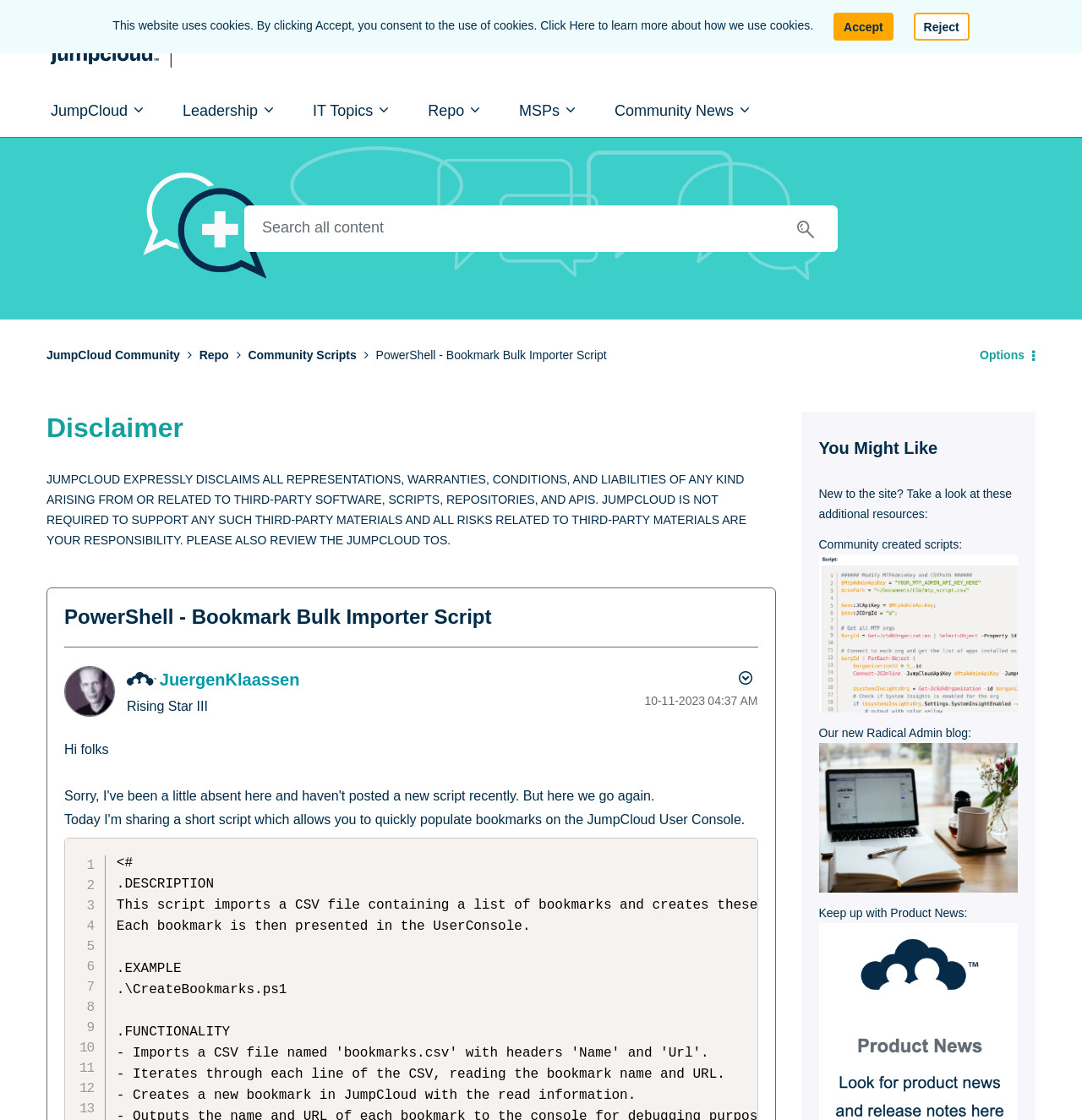Determine the bounding box coordinates of the clickable area required to perform the following instruction: "View profile of JuergenKlaassen". The coordinates should be represented as four float numbers between 0 and 1: [left, top, right, bottom].

[0.147, 0.599, 0.277, 0.615]